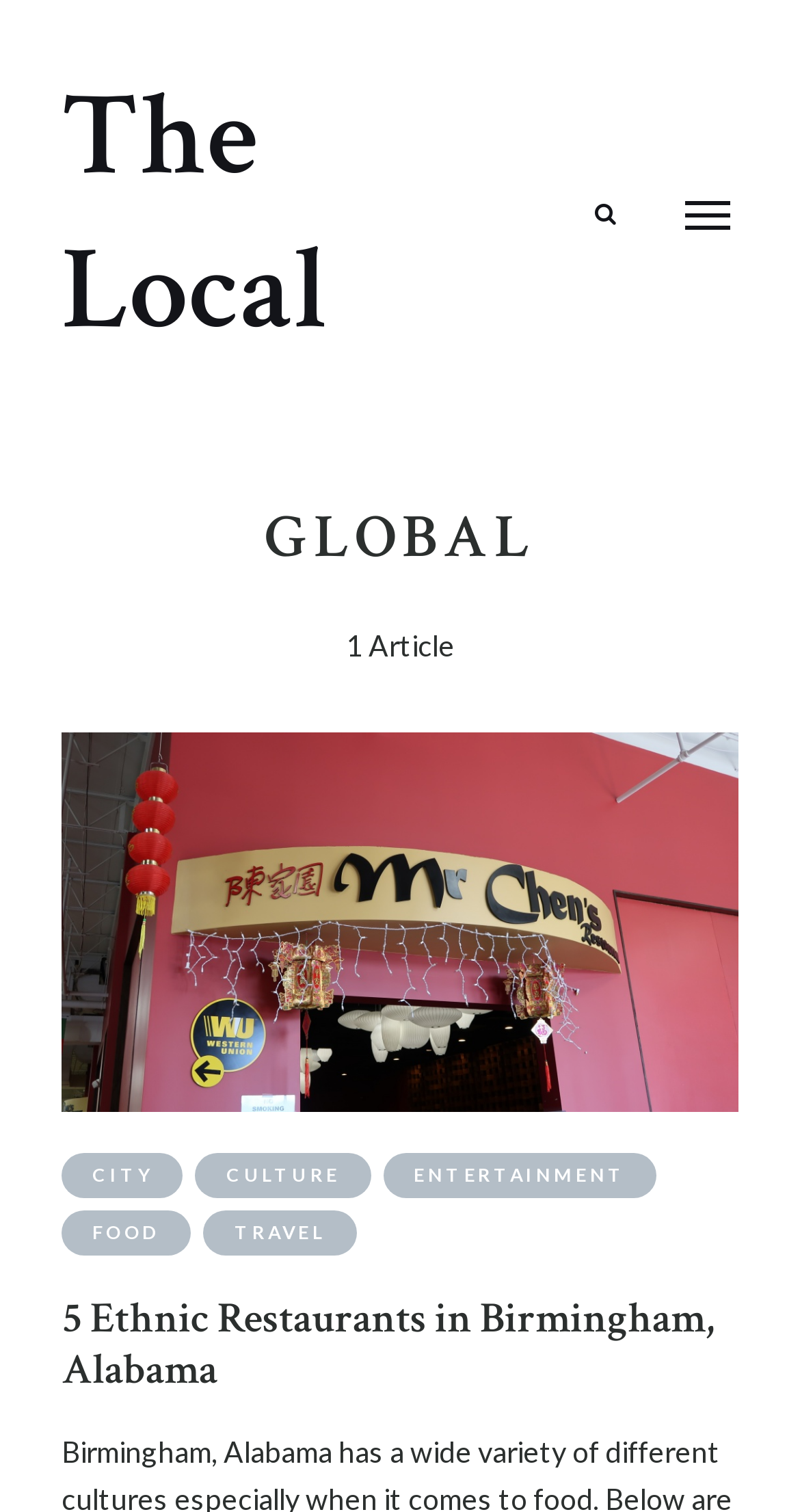Offer a meticulous description of the webpage's structure and content.

The webpage is an archive page for "The Local" with a global focus. At the top left, there is a link to "The Local" and a button labeled "Menu" at the top right. Below the link, there is a heading "GLOBAL" in a prominent position. 

To the right of the "GLOBAL" heading, there is a static text "Search" and a button with the same label. Below the "Search" button, there is a static text "1 Article" indicating that there is only one article on this page.

The main content of the page is an article with a large figure or image that spans across the top half of the page. The article's title is "5 Ethnic Restaurants in Birmingham, Alabama" and it is a heading. There are also links to the article title, allowing users to access the article.

At the bottom of the page, there are several links to different categories, including "CITY", "CULTURE", "ENTERTAINMENT", "FOOD", and "TRAVEL". These links are grouped together and appear to be a navigation menu.